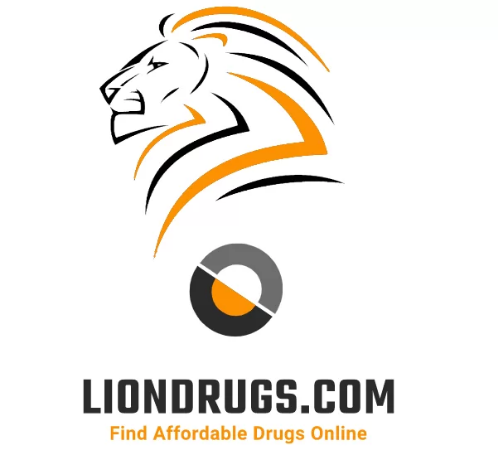What is the tagline of the website?
Provide a detailed and well-explained answer to the question.

The question asks about the tagline of the website. The tagline is the phrase that accompanies the website's name and provides a brief description of the website's purpose. In this case, the tagline is 'Find Affordable Drugs Online', which is displayed below the lion's profile and the website's name.